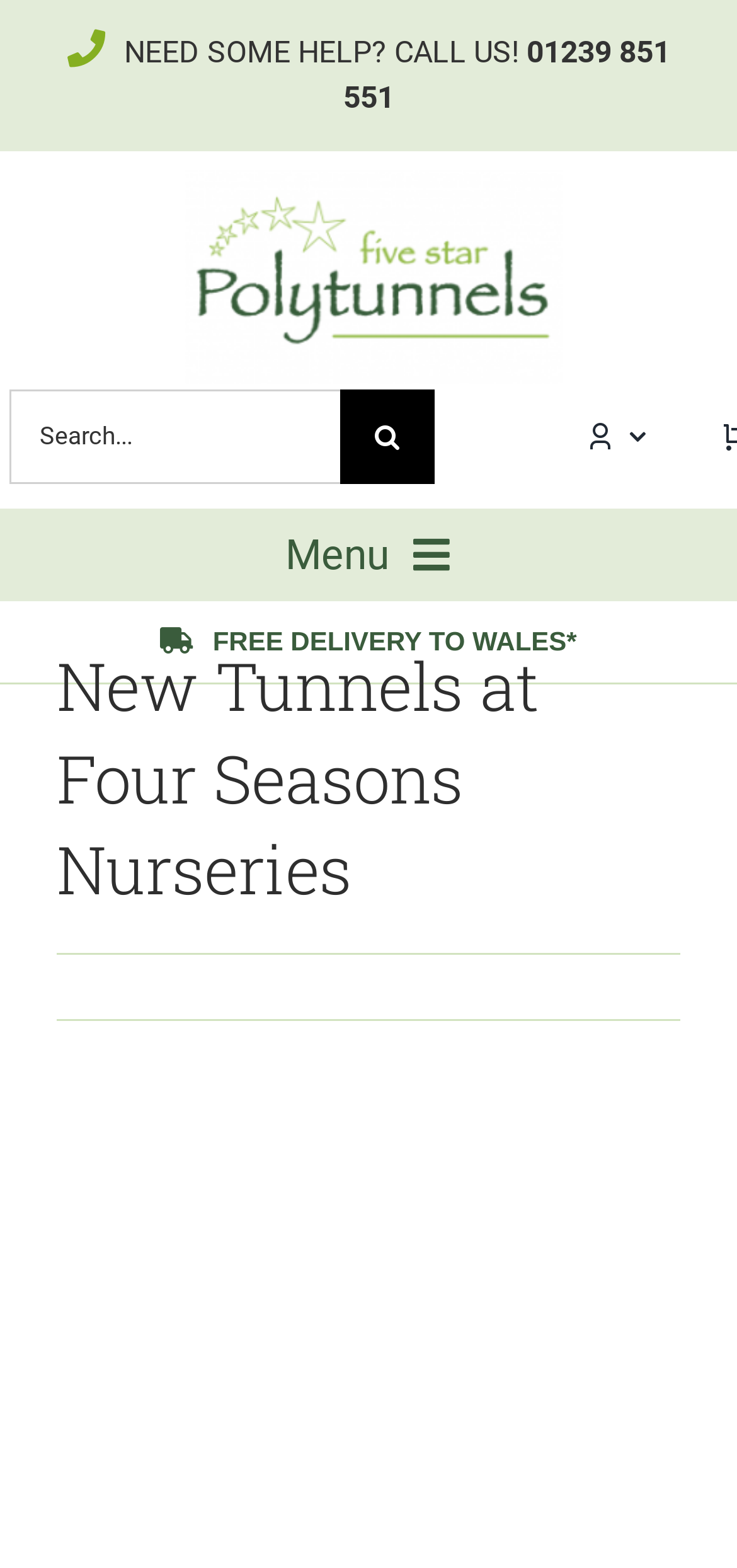What is the phone number to call for help?
Using the screenshot, give a one-word or short phrase answer.

01239 851 551